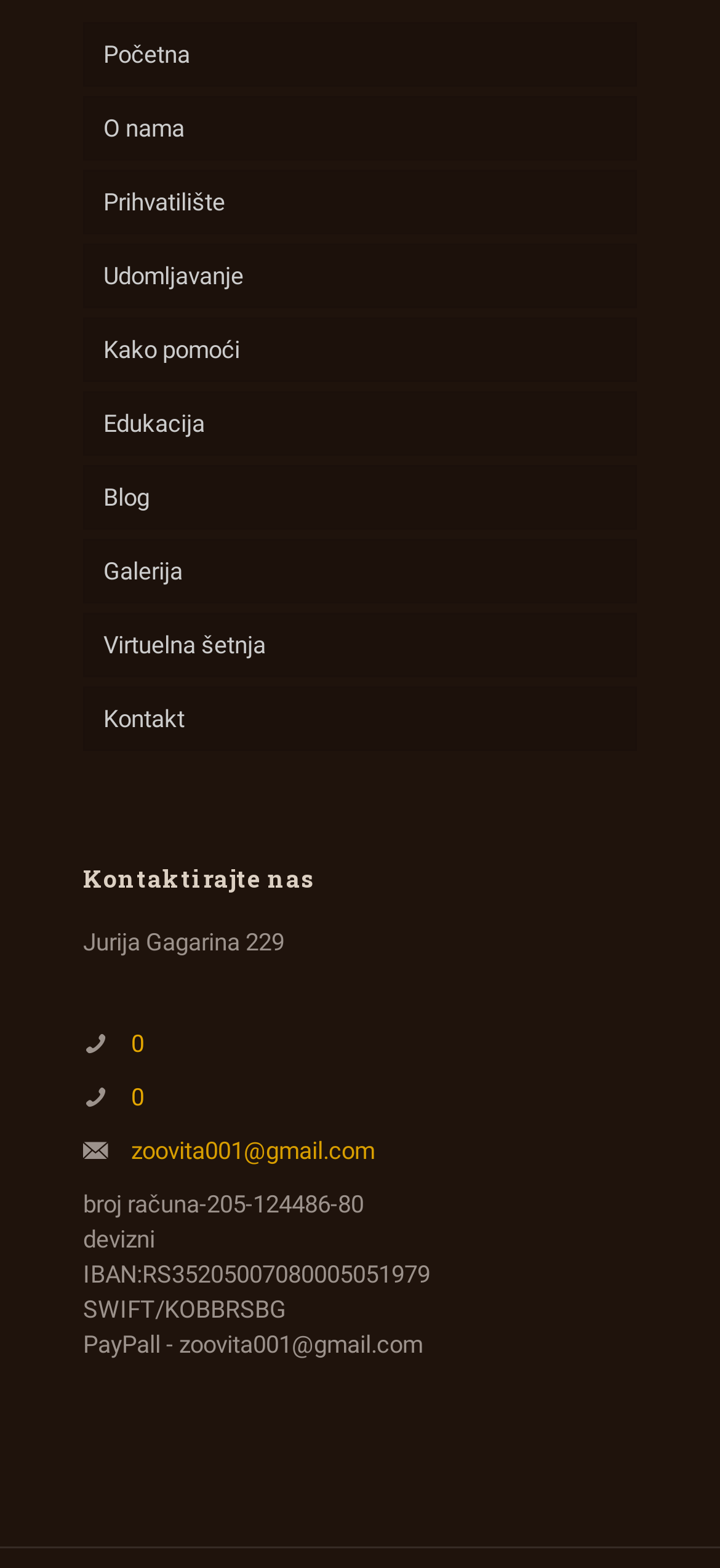Kindly determine the bounding box coordinates of the area that needs to be clicked to fulfill this instruction: "send an email".

[0.182, 0.725, 0.521, 0.743]